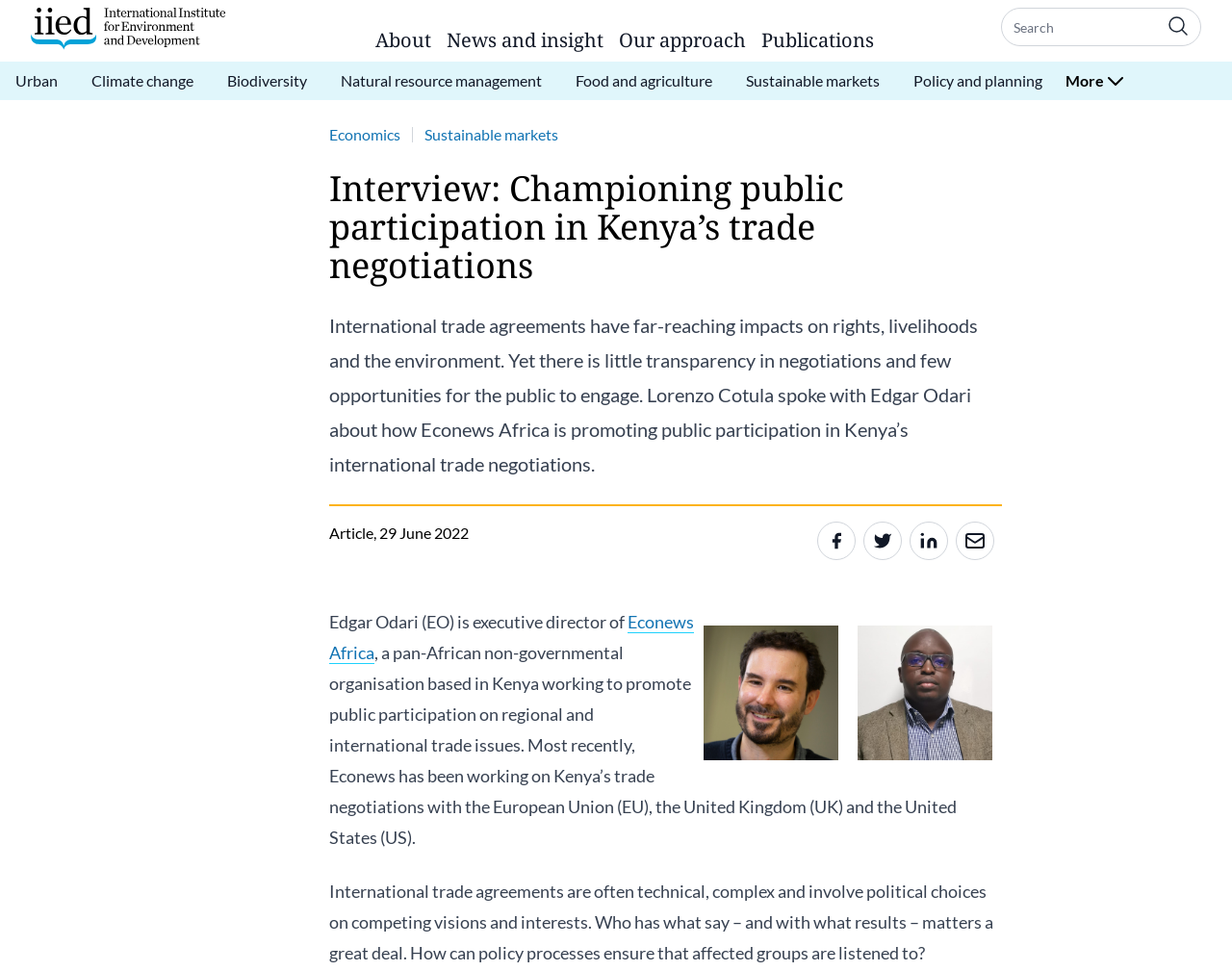Could you find the bounding box coordinates of the clickable area to complete this instruction: "Click the 'More' button"?

[0.859, 0.063, 0.937, 0.103]